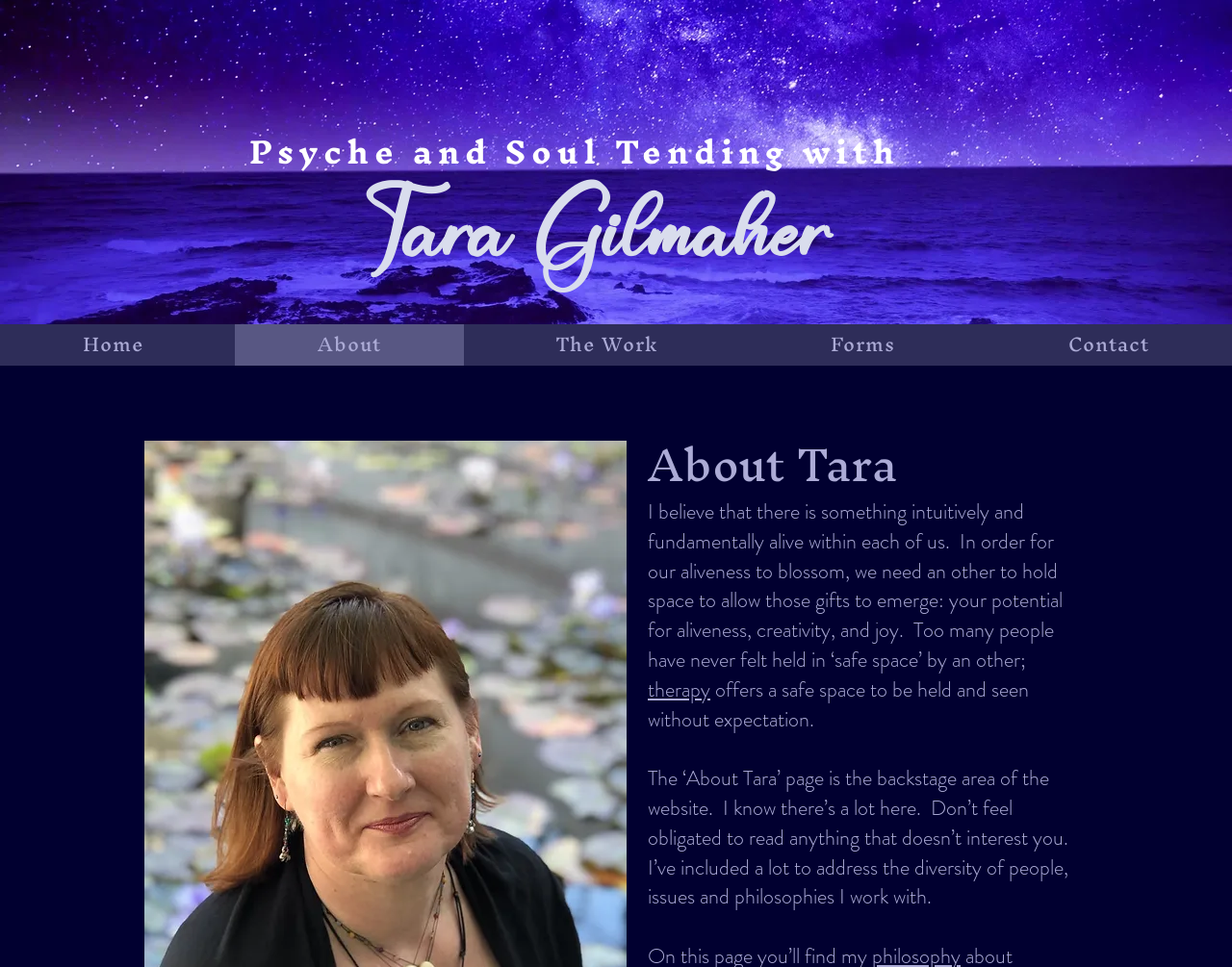Identify the bounding box for the element characterized by the following description: "Tara Gilmaher".

[0.264, 0.175, 0.669, 0.288]